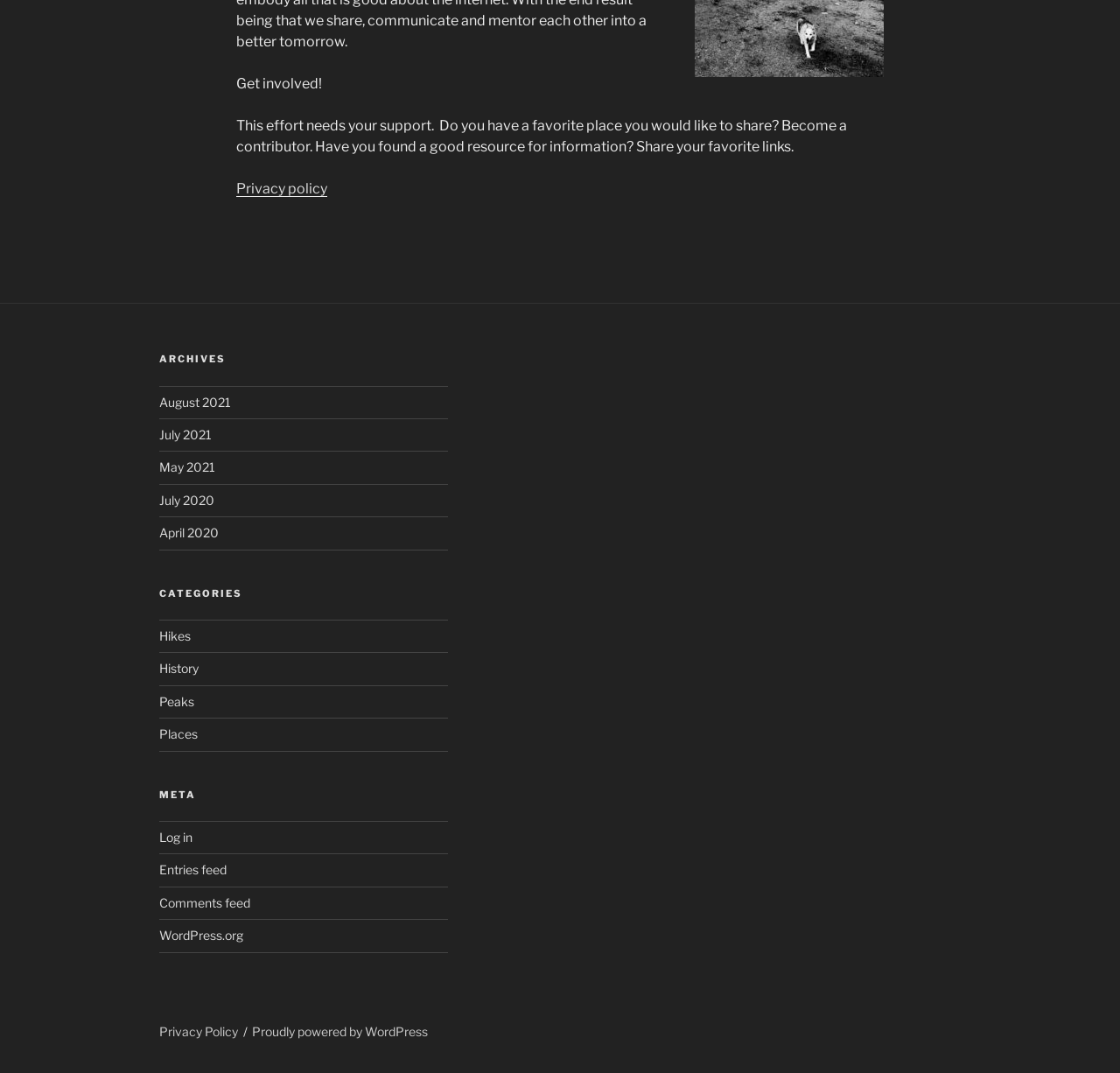Could you find the bounding box coordinates of the clickable area to complete this instruction: "Log in to the website"?

[0.142, 0.773, 0.172, 0.787]